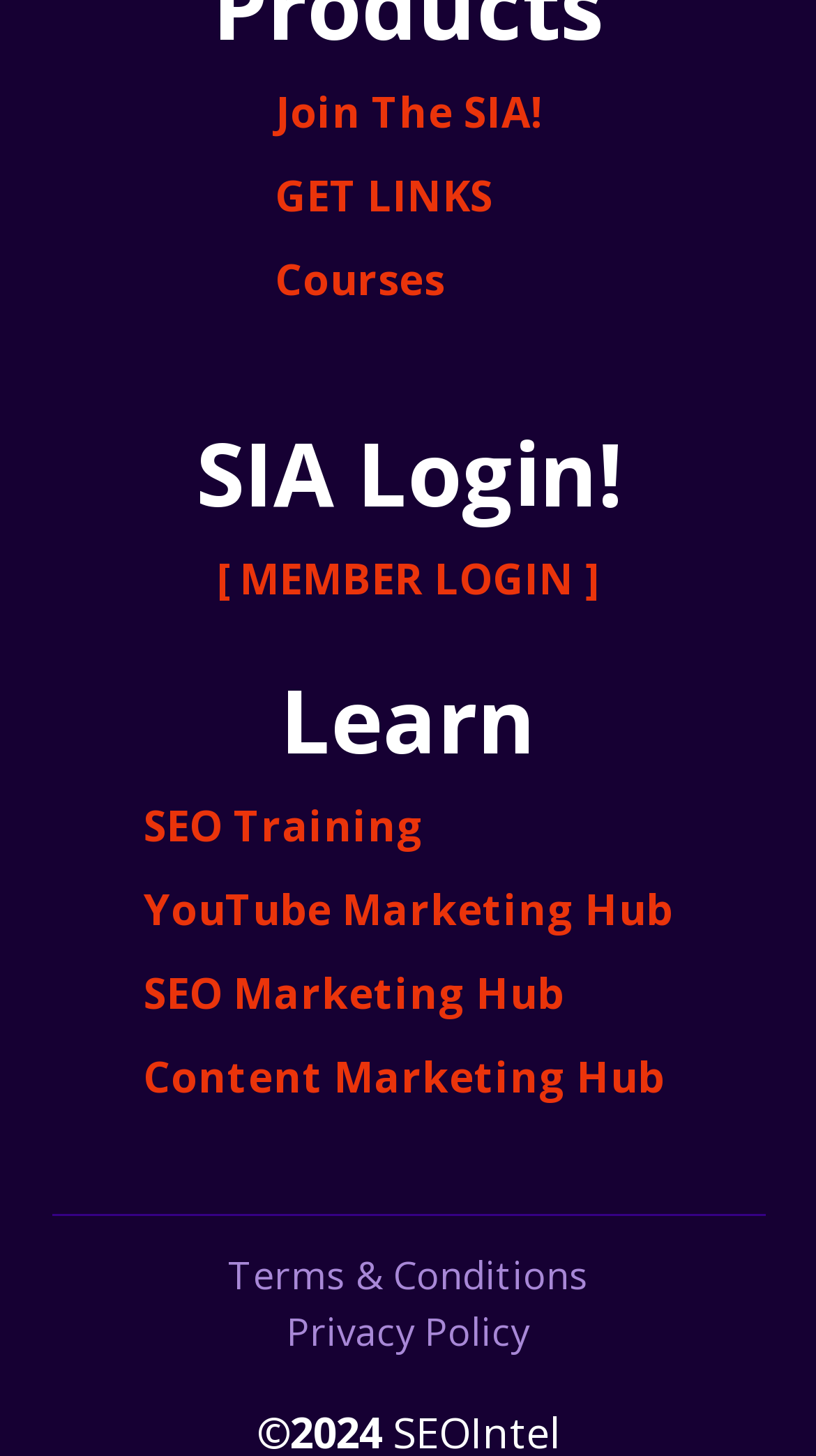Please identify the bounding box coordinates of the element's region that should be clicked to execute the following instruction: "view Terms & Conditions". The bounding box coordinates must be four float numbers between 0 and 1, i.e., [left, top, right, bottom].

[0.279, 0.858, 0.721, 0.893]